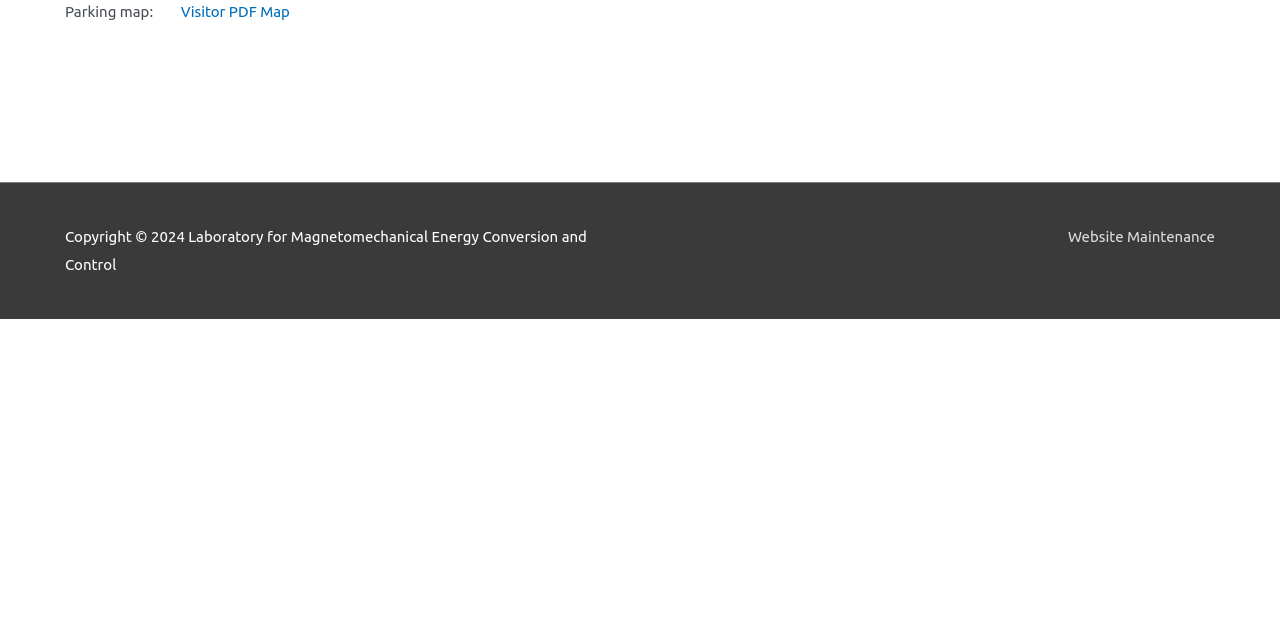Using the provided element description "Website Maintenance", determine the bounding box coordinates of the UI element.

[0.834, 0.357, 0.949, 0.383]